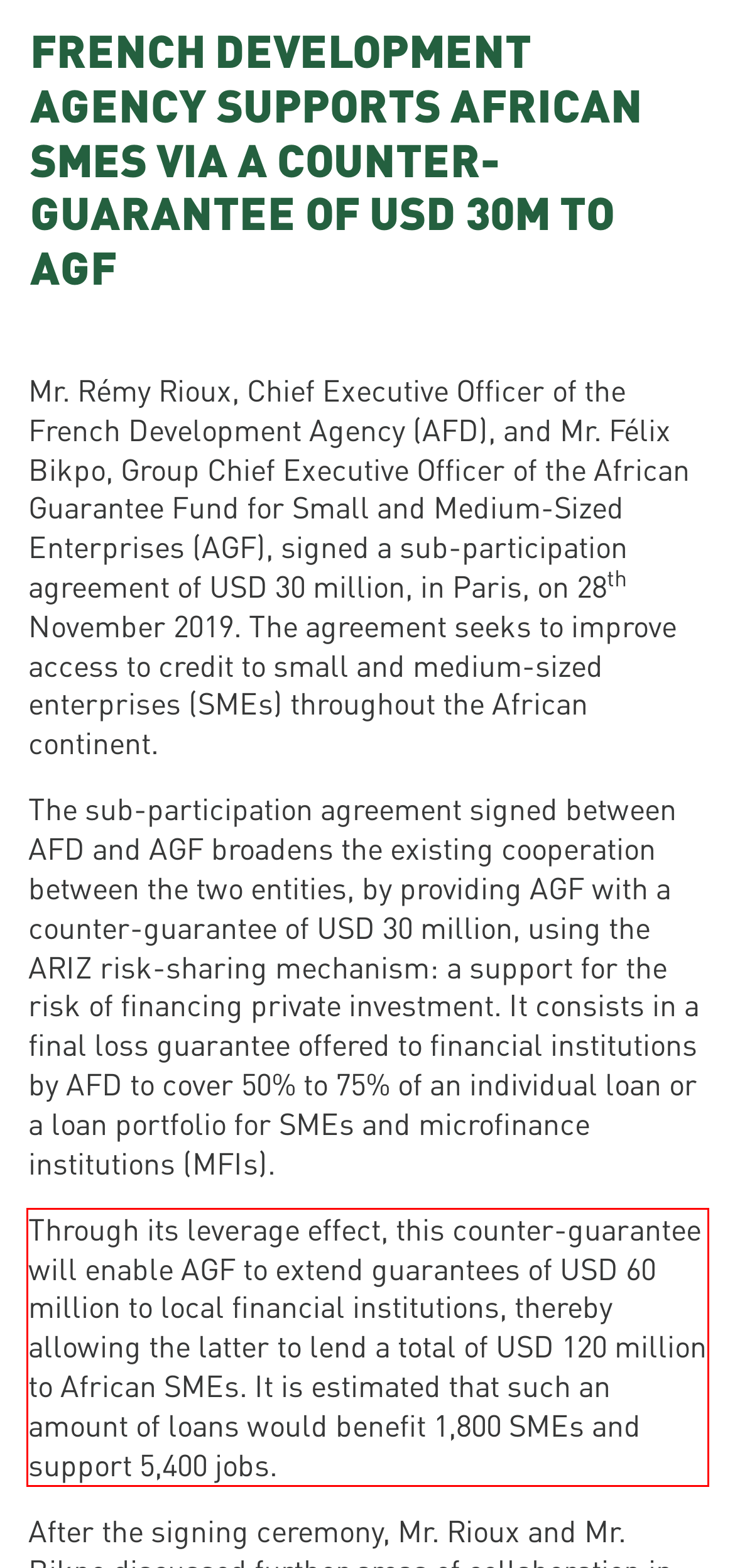Identify the text inside the red bounding box in the provided webpage screenshot and transcribe it.

Through its leverage effect, this counter-guarantee will enable AGF to extend guarantees of USD 60 million to local financial institutions, thereby allowing the latter to lend a total of USD 120 million to African SMEs. It is estimated that such an amount of loans would benefit 1,800 SMEs and support 5,400 jobs.